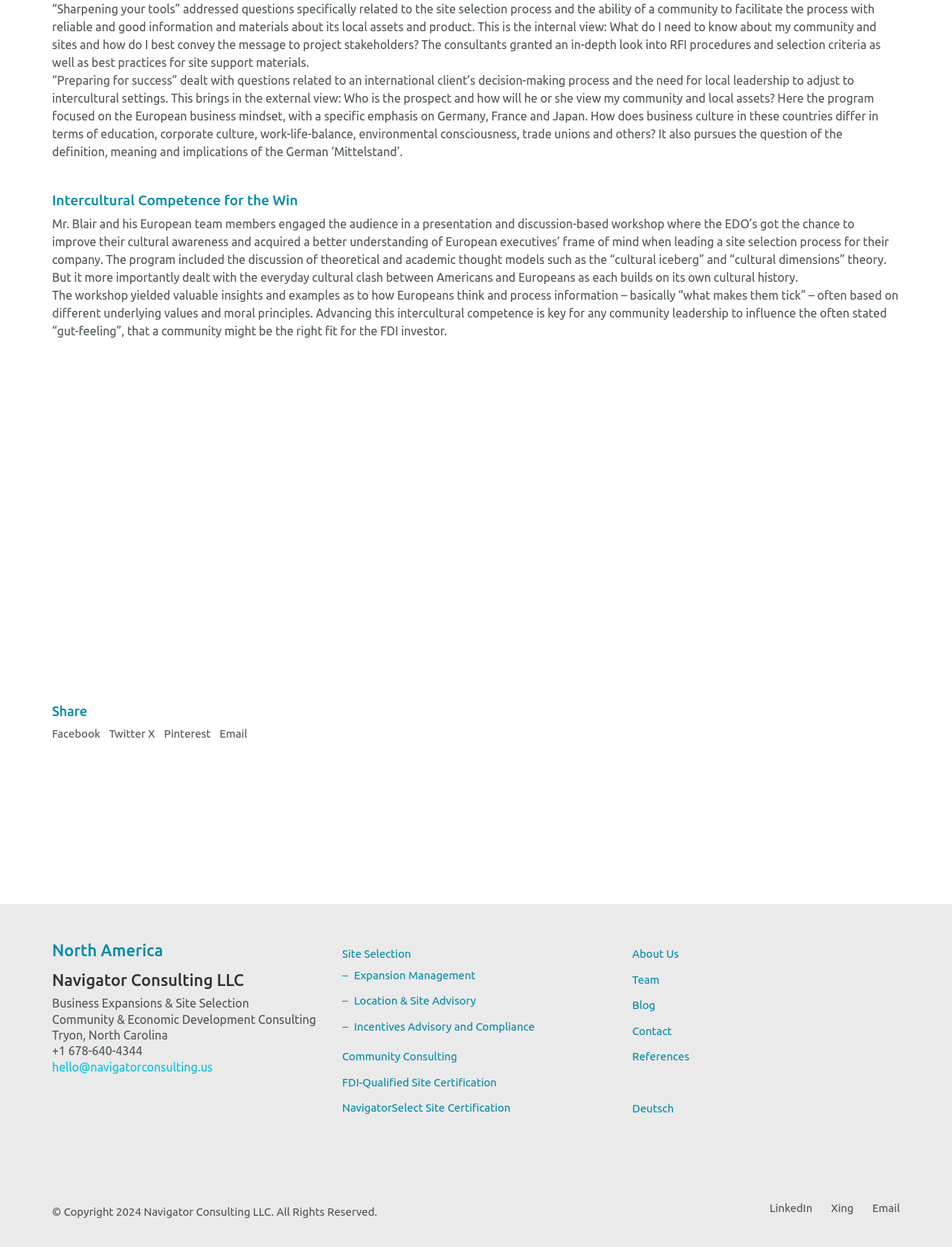Please identify the bounding box coordinates of the element's region that needs to be clicked to fulfill the following instruction: "Learn about Site Selection". The bounding box coordinates should consist of four float numbers between 0 and 1, i.e., [left, top, right, bottom].

[0.359, 0.759, 0.432, 0.772]